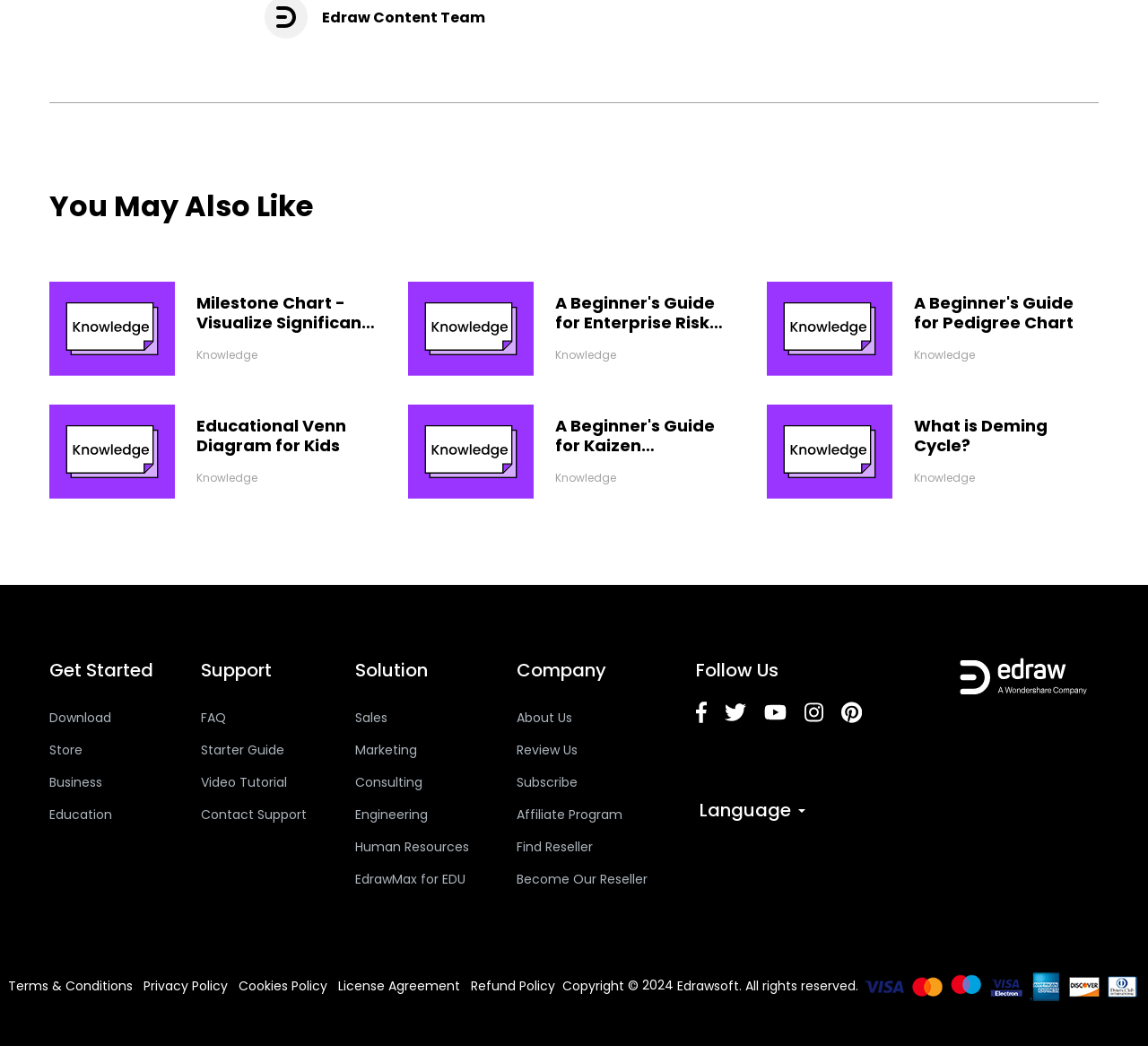Extract the bounding box coordinates for the UI element described as: "Terms & Conditions".

[0.007, 0.934, 0.116, 0.951]